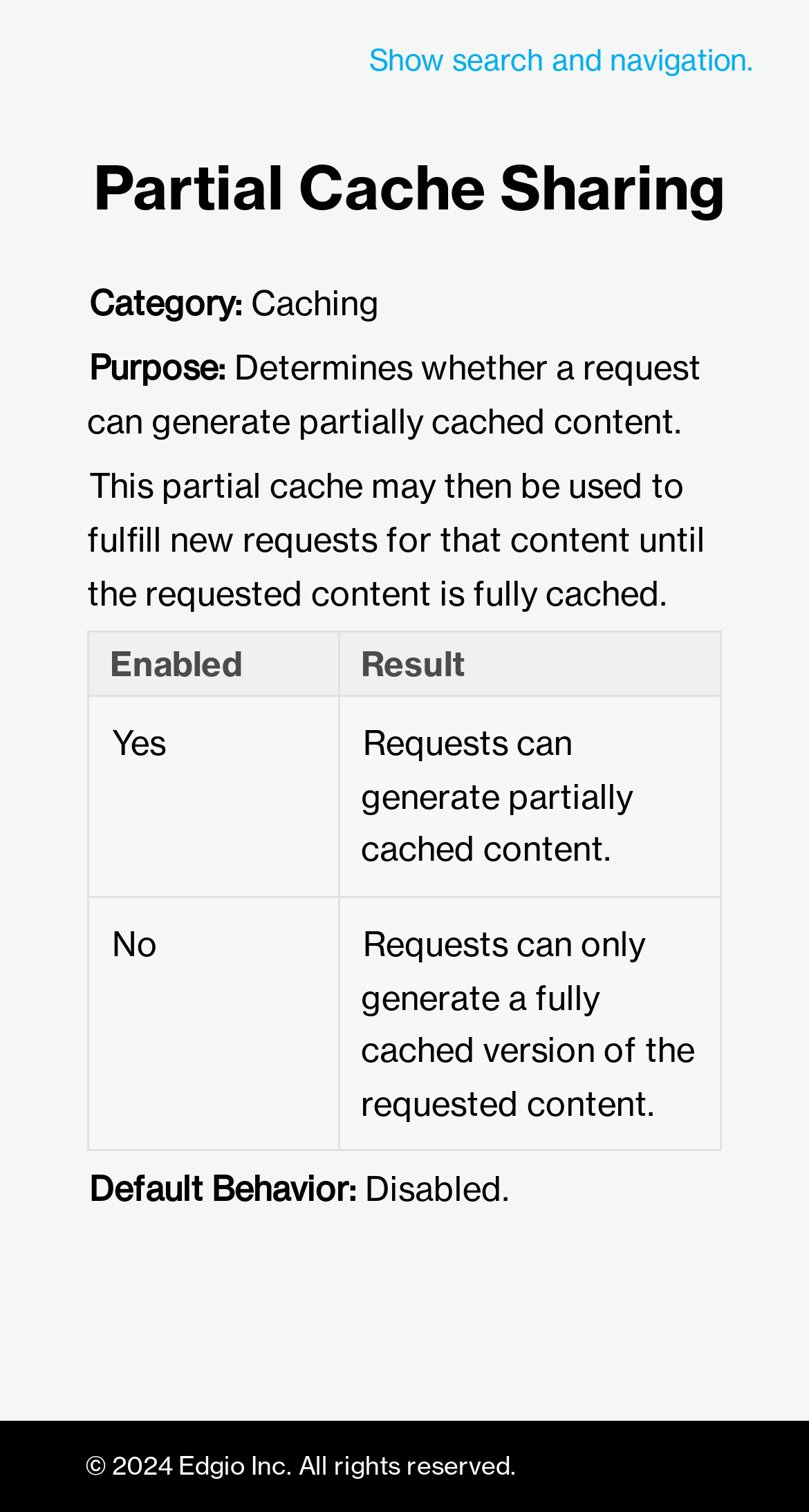What is the default behavior of partial cache sharing?
Using the image as a reference, deliver a detailed and thorough answer to the question.

According to the webpage, the default behavior of partial cache sharing is disabled, which means requests can only generate a fully cached version of the requested content.